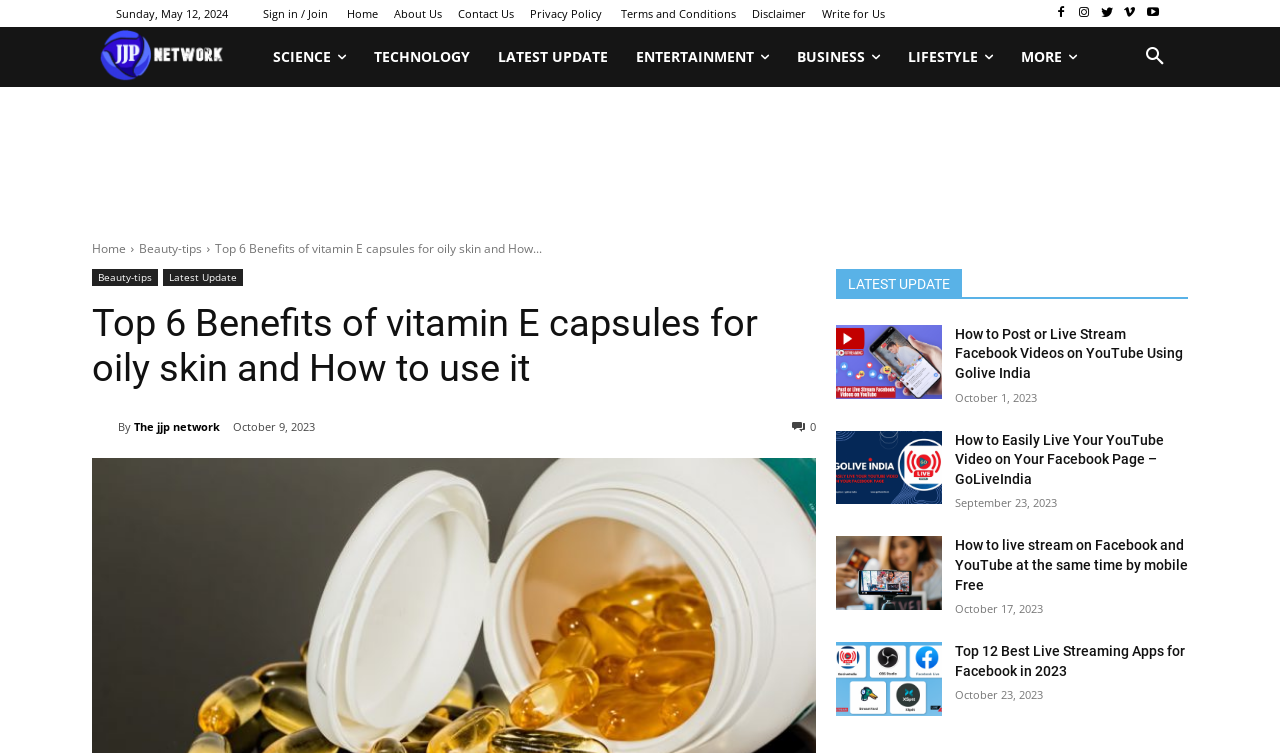Review the image closely and give a comprehensive answer to the question: What is the name of the website's logo?

I looked at the logo of the website and found that it is named 'The jjp network'. This is indicated by the text 'The jjp network' next to the logo image.